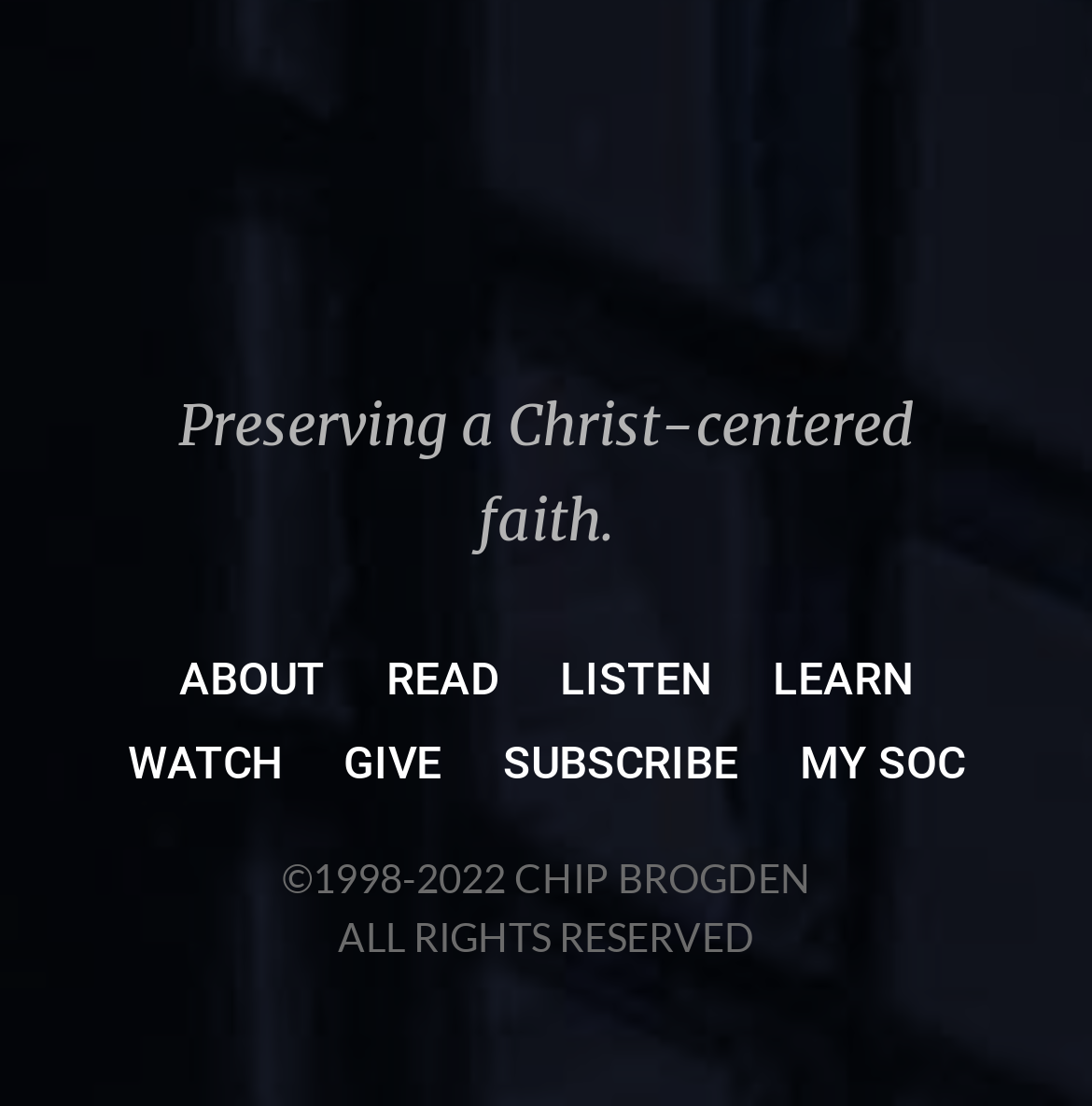How many links are available in the top section?
Make sure to answer the question with a detailed and comprehensive explanation.

The top section of the webpage contains four links: 'ABOUT', 'READ', 'LISTEN', and 'LEARN', which can be determined by examining the bounding box coordinates and OCR text of the elements.